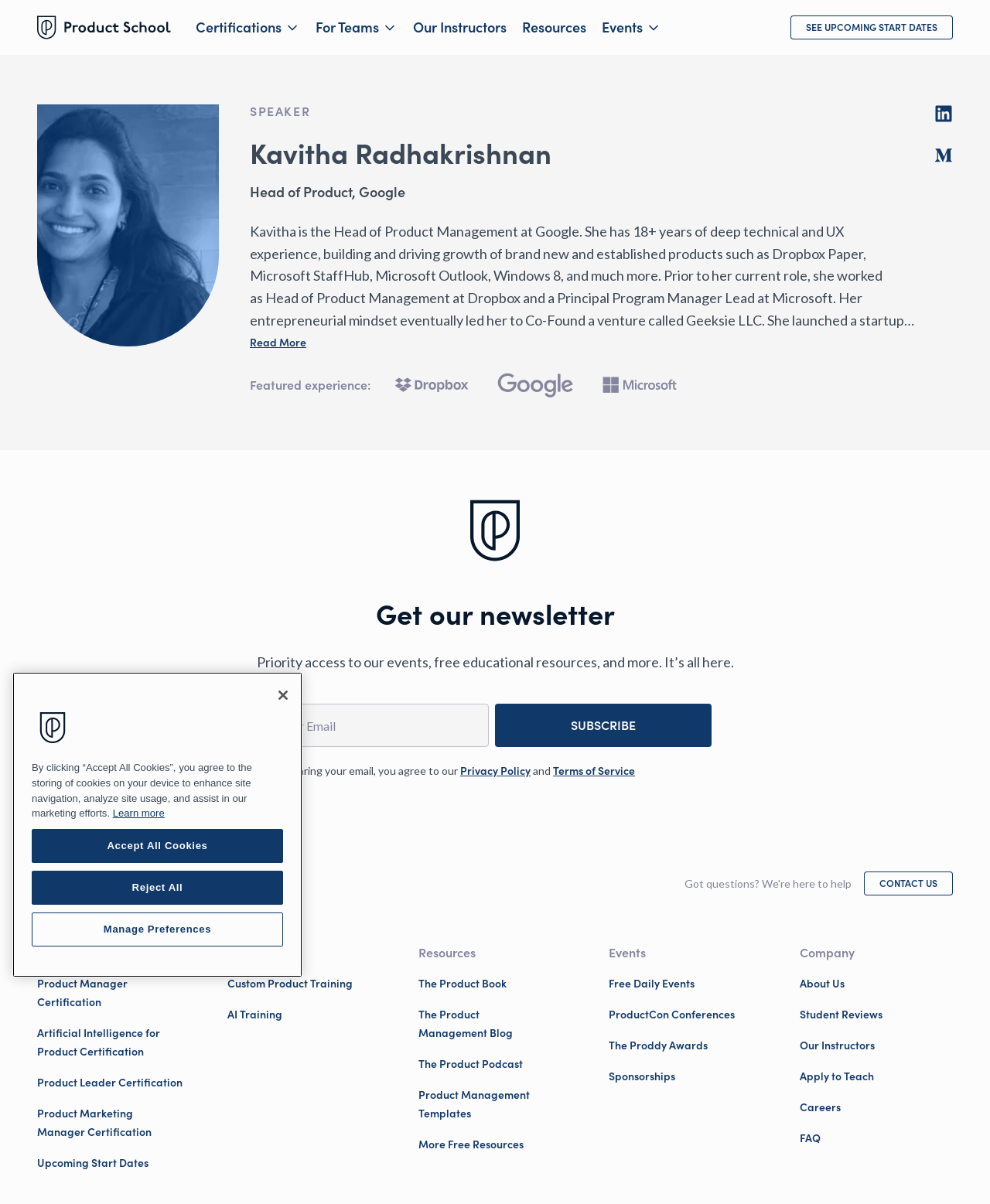Identify the bounding box for the UI element specified in this description: "The Product Management Blog". The coordinates must be four float numbers between 0 and 1, formatted as [left, top, right, bottom].

[0.422, 0.837, 0.518, 0.864]